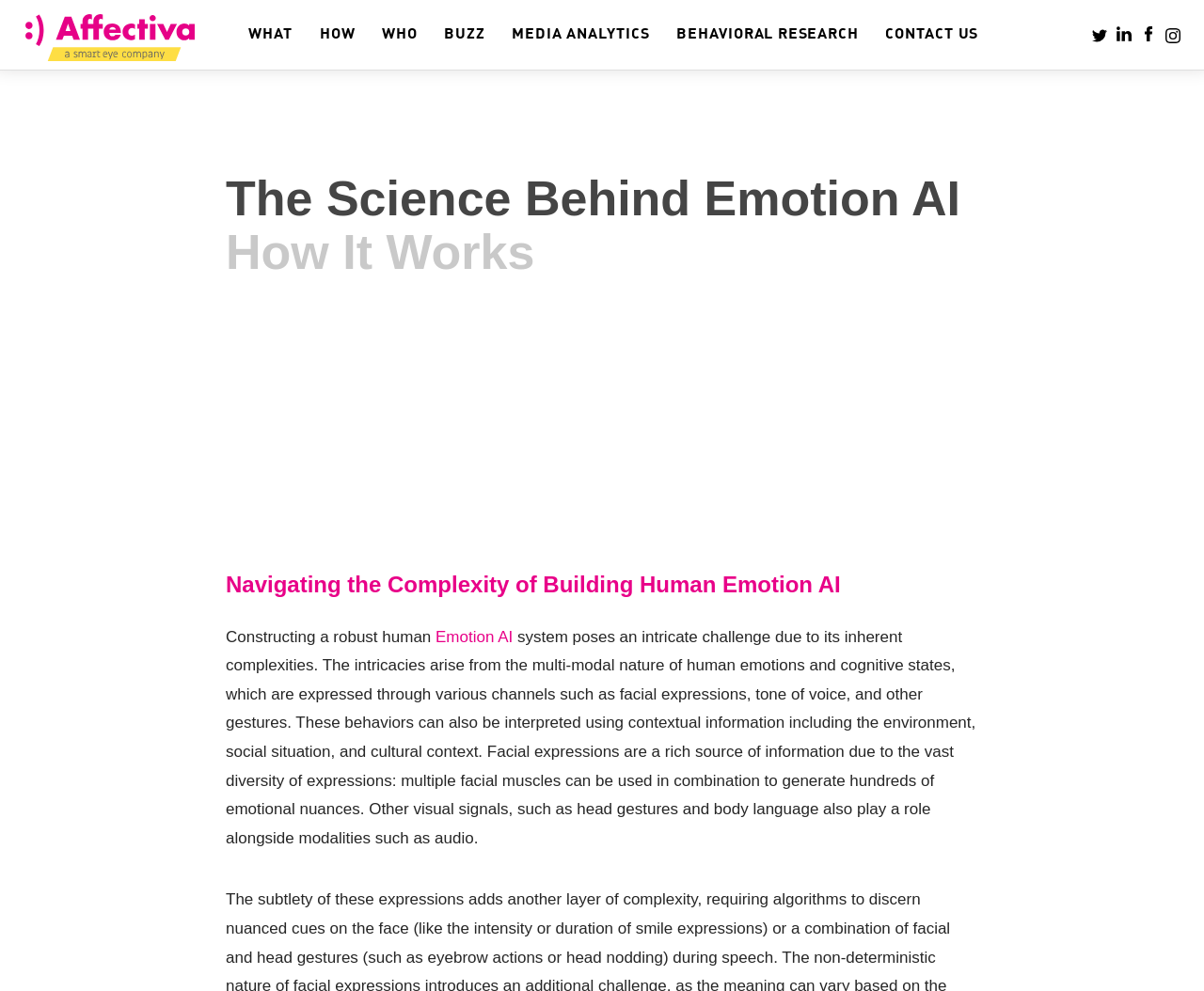Please identify the bounding box coordinates of the area I need to click to accomplish the following instruction: "Click on the 'Emotion AI' link".

[0.362, 0.633, 0.426, 0.651]